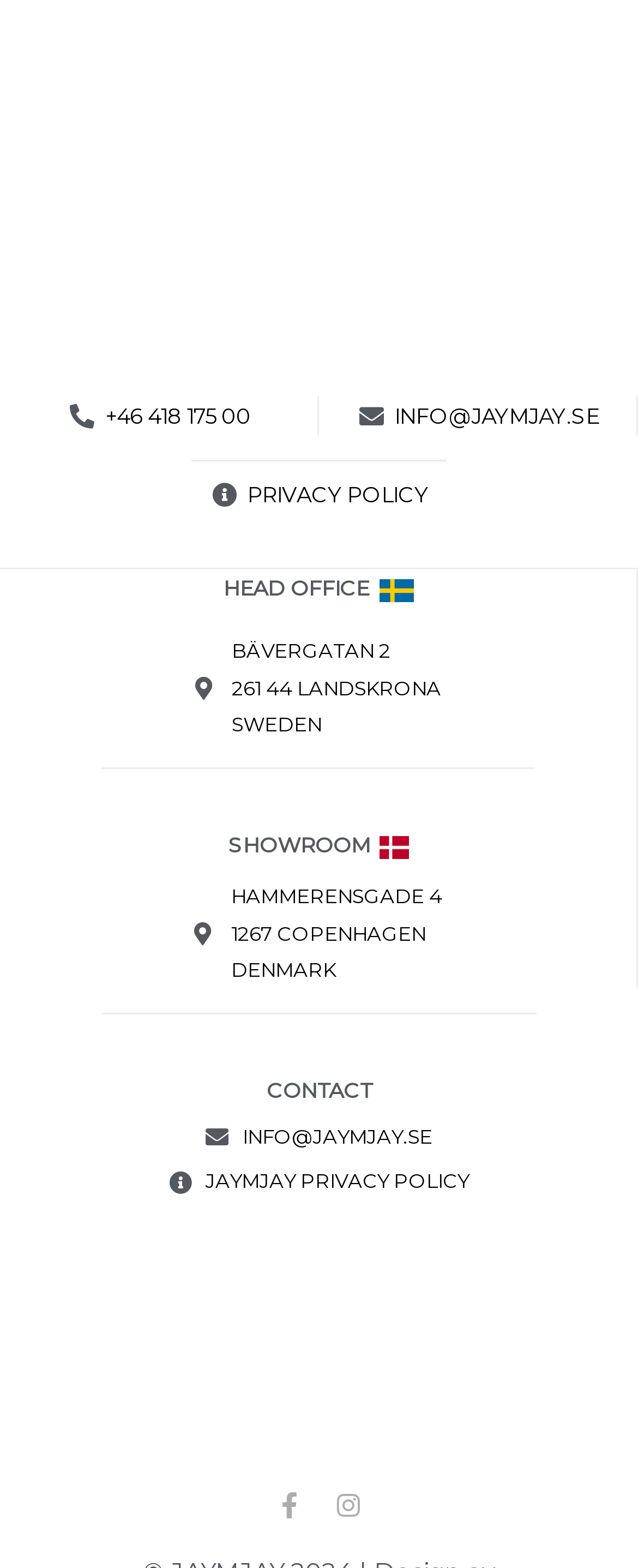Using details from the image, please answer the following question comprehensively:
How many social media links are there?

I found the social media links at the bottom of the page, where I saw two links with icons, one for Facebook and one for Instagram.